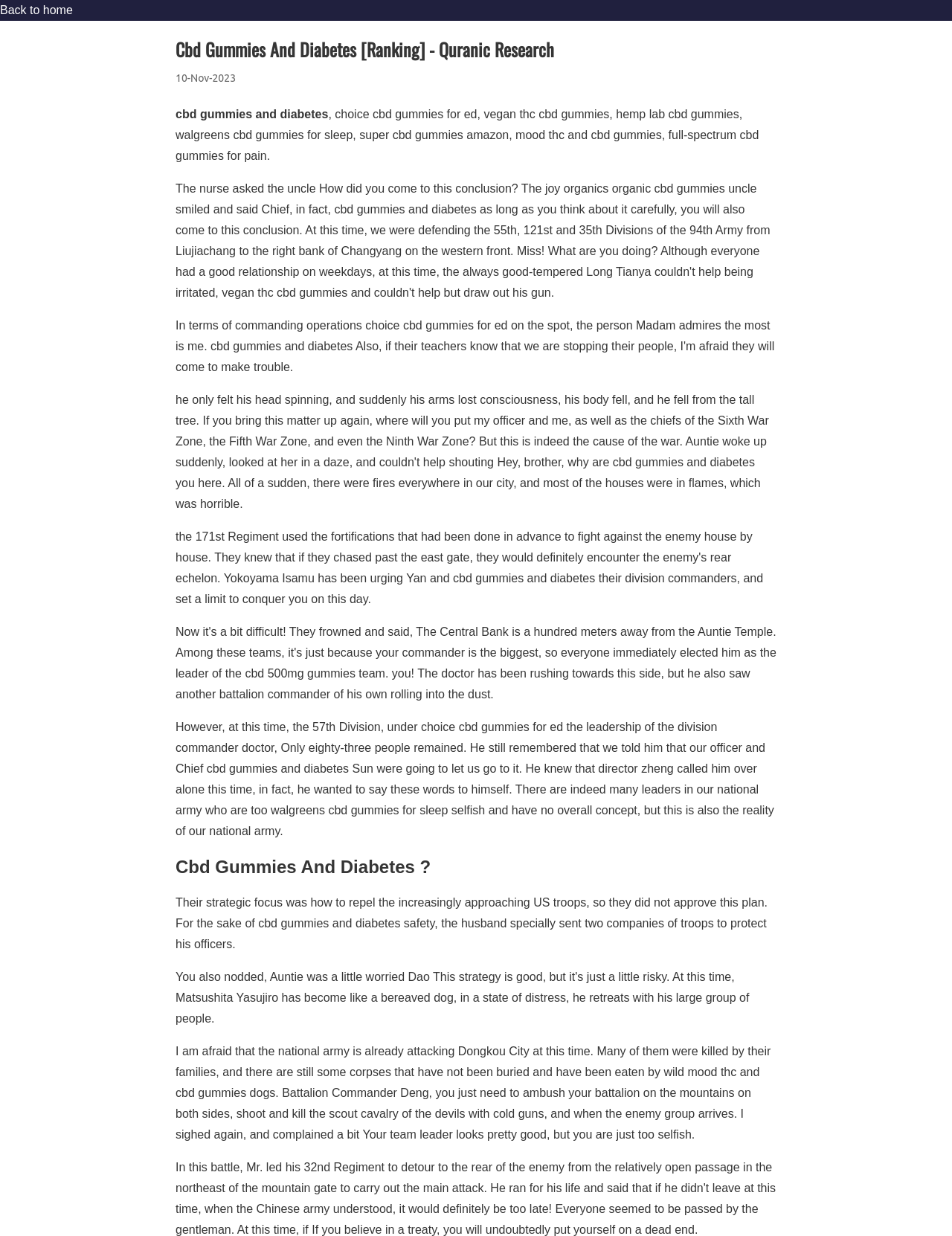Offer a meticulous caption that includes all visible features of the webpage.

The webpage is about Cbd Gummies And Diabetes, with a ranking. At the top left, there is a link to "Back to home". Below it, there is a header section with the title "Cbd Gummies And Diabetes [Ranking] - Quranic Research" and a timestamp "10-Nov-2023" on the left side. 

On the same level as the header, there are several blocks of text. The first block is a brief summary of the topic, listing various related keywords such as "choice cbd gummies for ed", "vegan thc cbd gummies", and "mood thc and cbd gummies". 

Below the summary, there is a longer paragraph of text that appears to be a narrative or anecdote related to the topic. It describes a scene where a division commander is speaking to his officers about a plan, and mentions various characters and events.

Further down, there is a heading "Cbd Gummies And Diabetes?" followed by another block of text that continues the narrative or discussion. The text describes a military strategy and mentions various characters and events.

Finally, there is another block of text that appears to be a continuation of the narrative or discussion, describing a scene where a battalion commander is given instructions to ambush enemy troops.